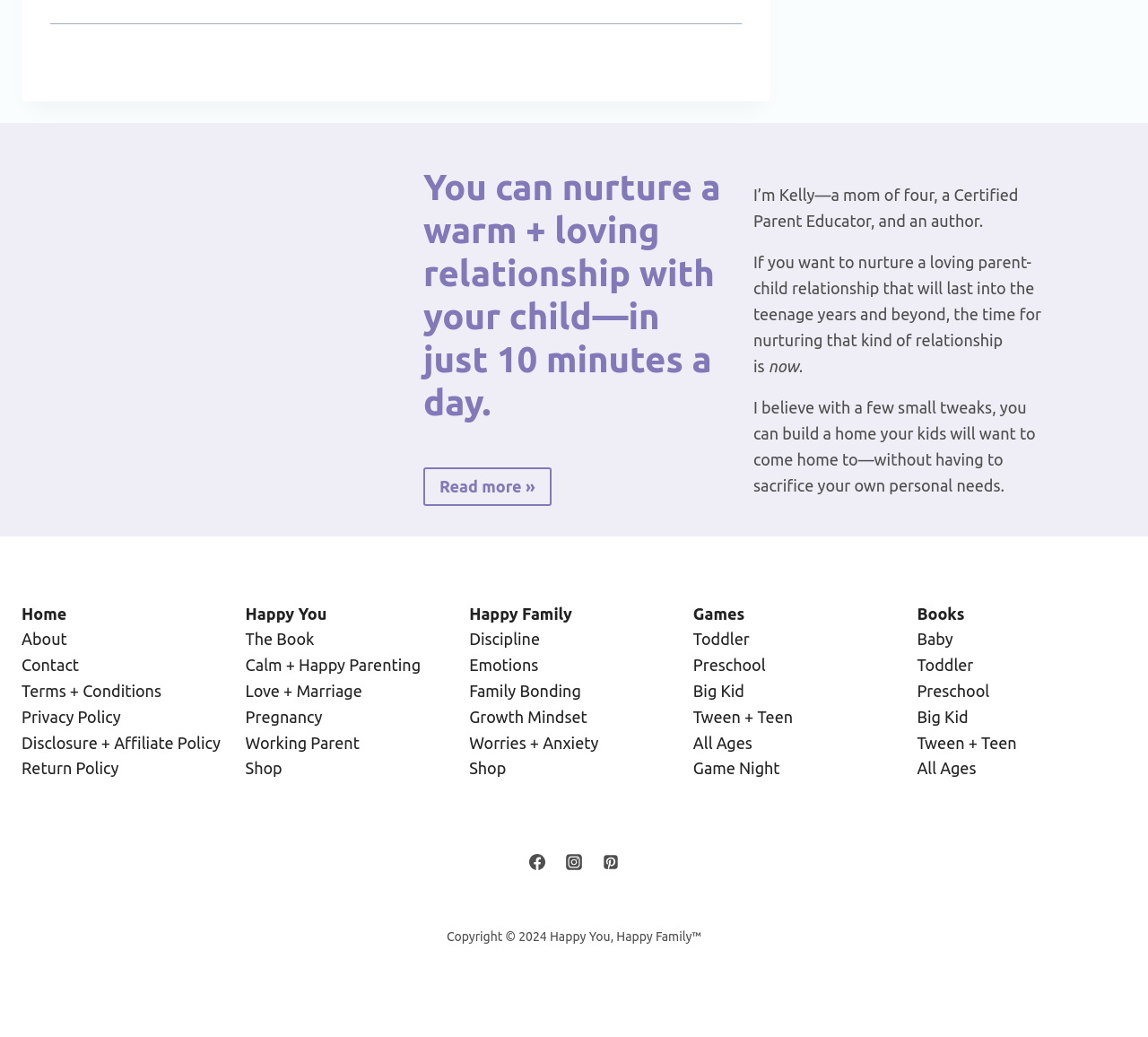Please find the bounding box coordinates of the element that you should click to achieve the following instruction: "Check the 'Terms + Conditions' page". The coordinates should be presented as four float numbers between 0 and 1: [left, top, right, bottom].

[0.019, 0.657, 0.141, 0.675]